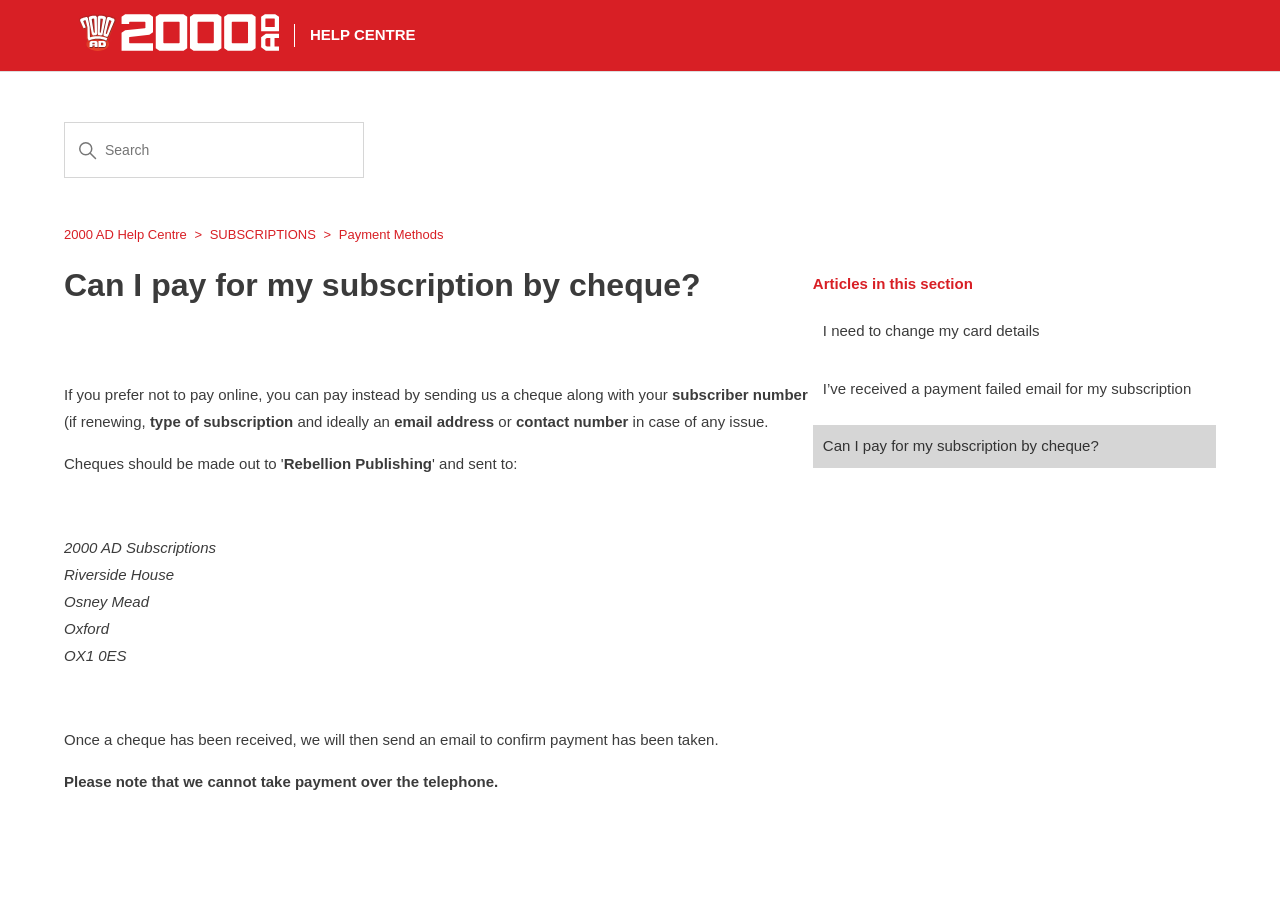Pinpoint the bounding box coordinates for the area that should be clicked to perform the following instruction: "search for something".

[0.05, 0.134, 0.284, 0.196]